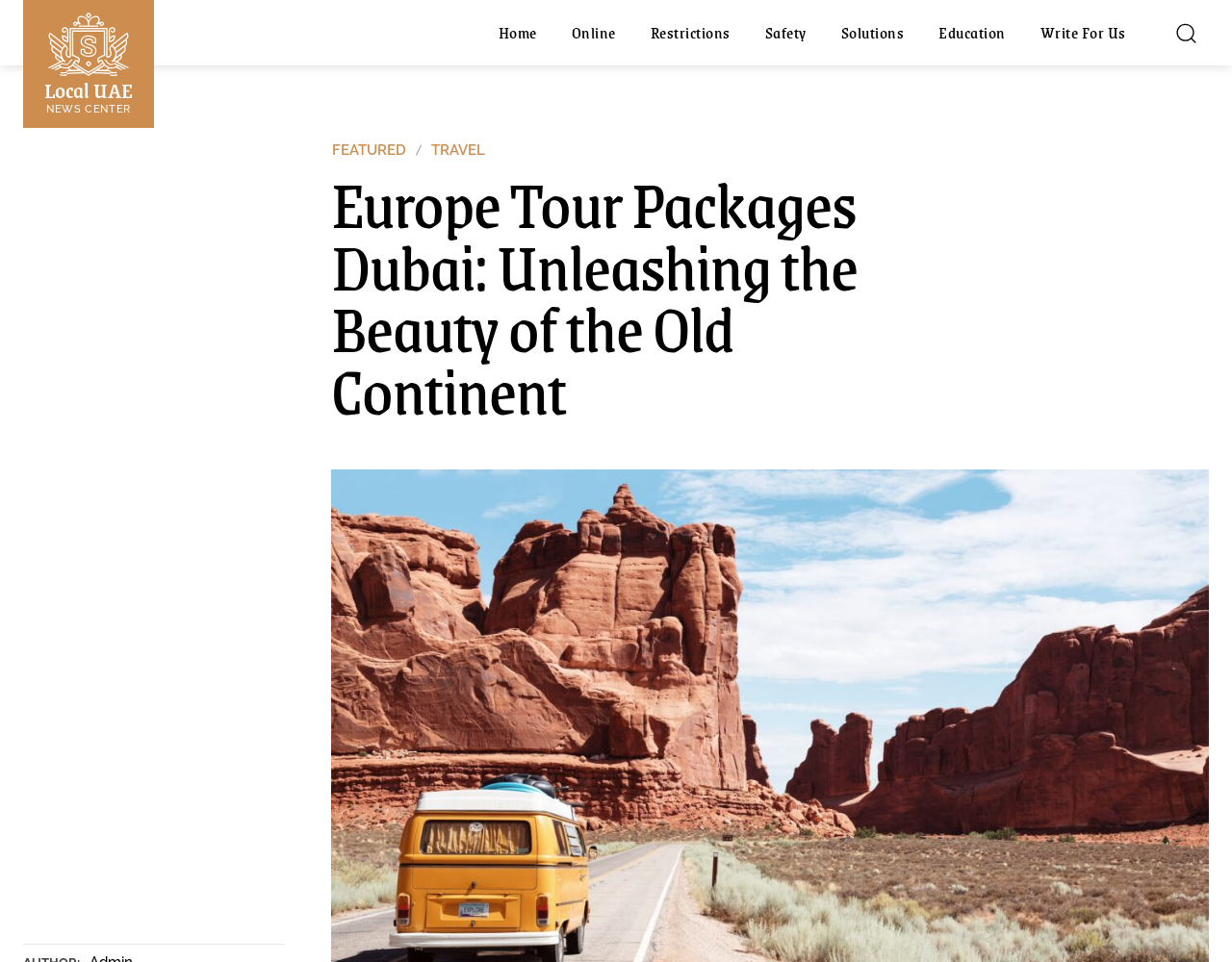Locate the bounding box coordinates of the area you need to click to fulfill this instruction: 'search for something'. The coordinates must be in the form of four float numbers ranging from 0 to 1: [left, top, right, bottom].

[0.944, 0.01, 0.981, 0.058]